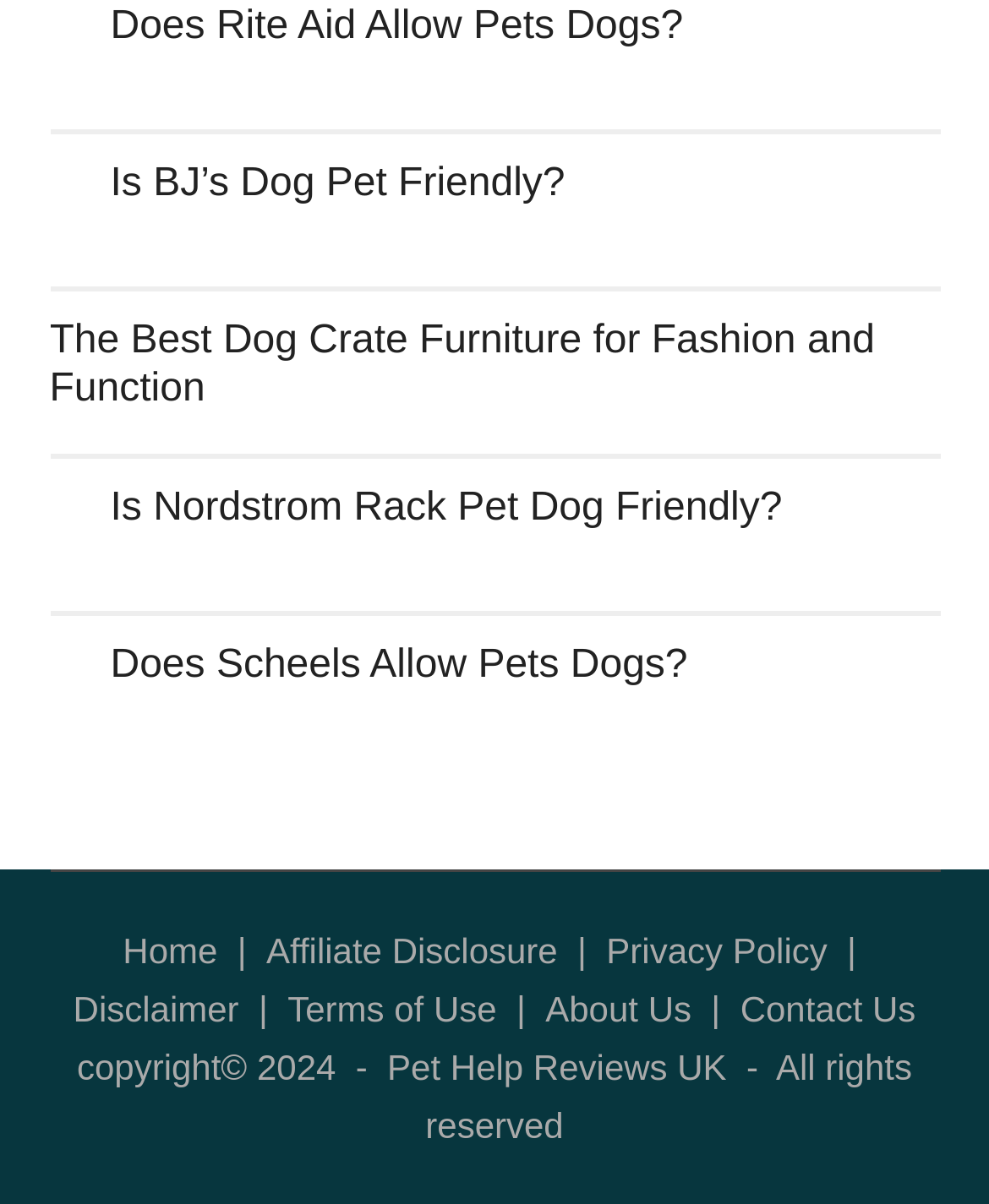Identify the coordinates of the bounding box for the element that must be clicked to accomplish the instruction: "Go to 'Home' page".

[0.124, 0.773, 0.22, 0.807]